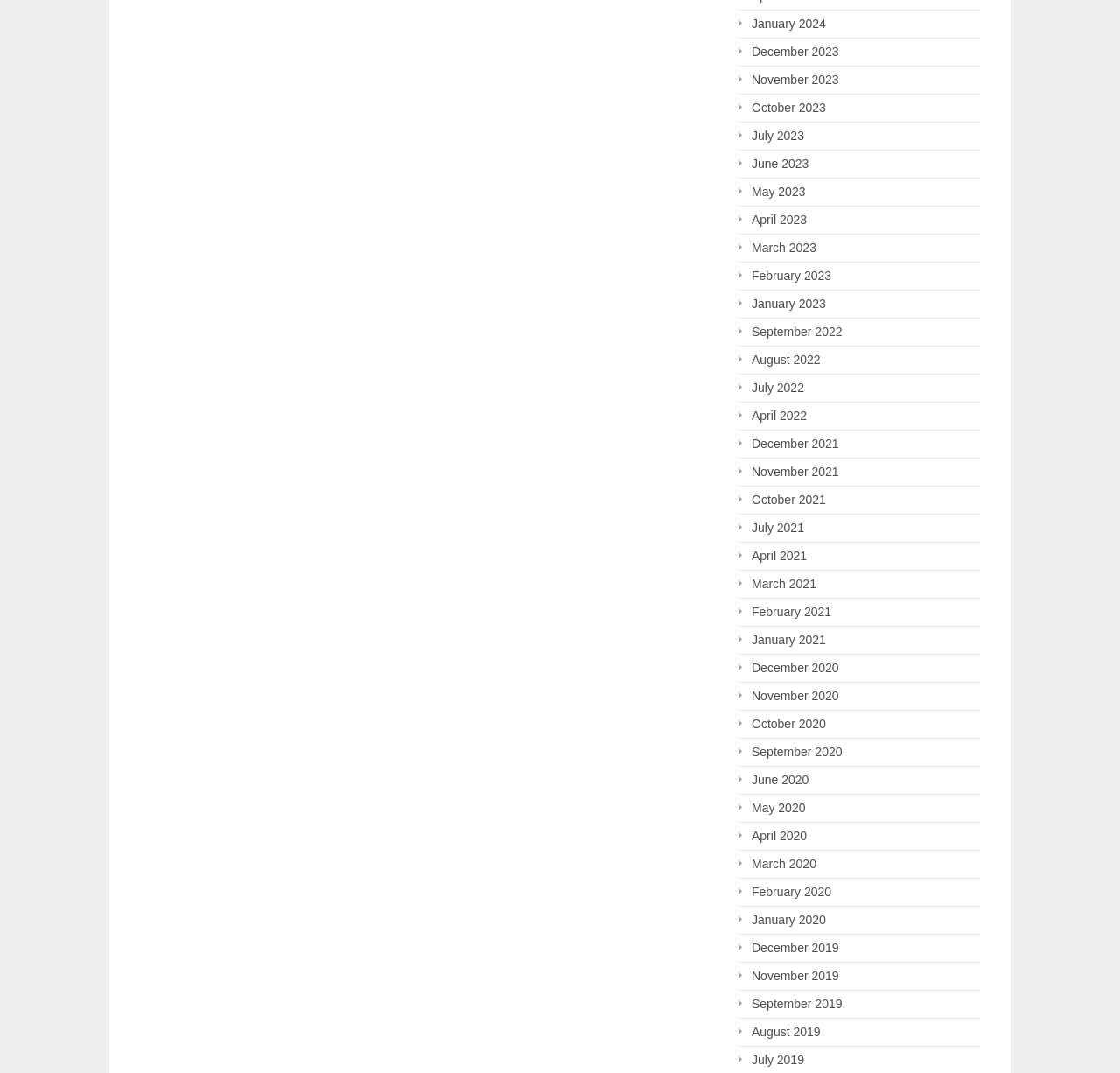Please identify the bounding box coordinates of the region to click in order to complete the given instruction: "Go to December 2023". The coordinates should be four float numbers between 0 and 1, i.e., [left, top, right, bottom].

[0.659, 0.038, 0.749, 0.058]